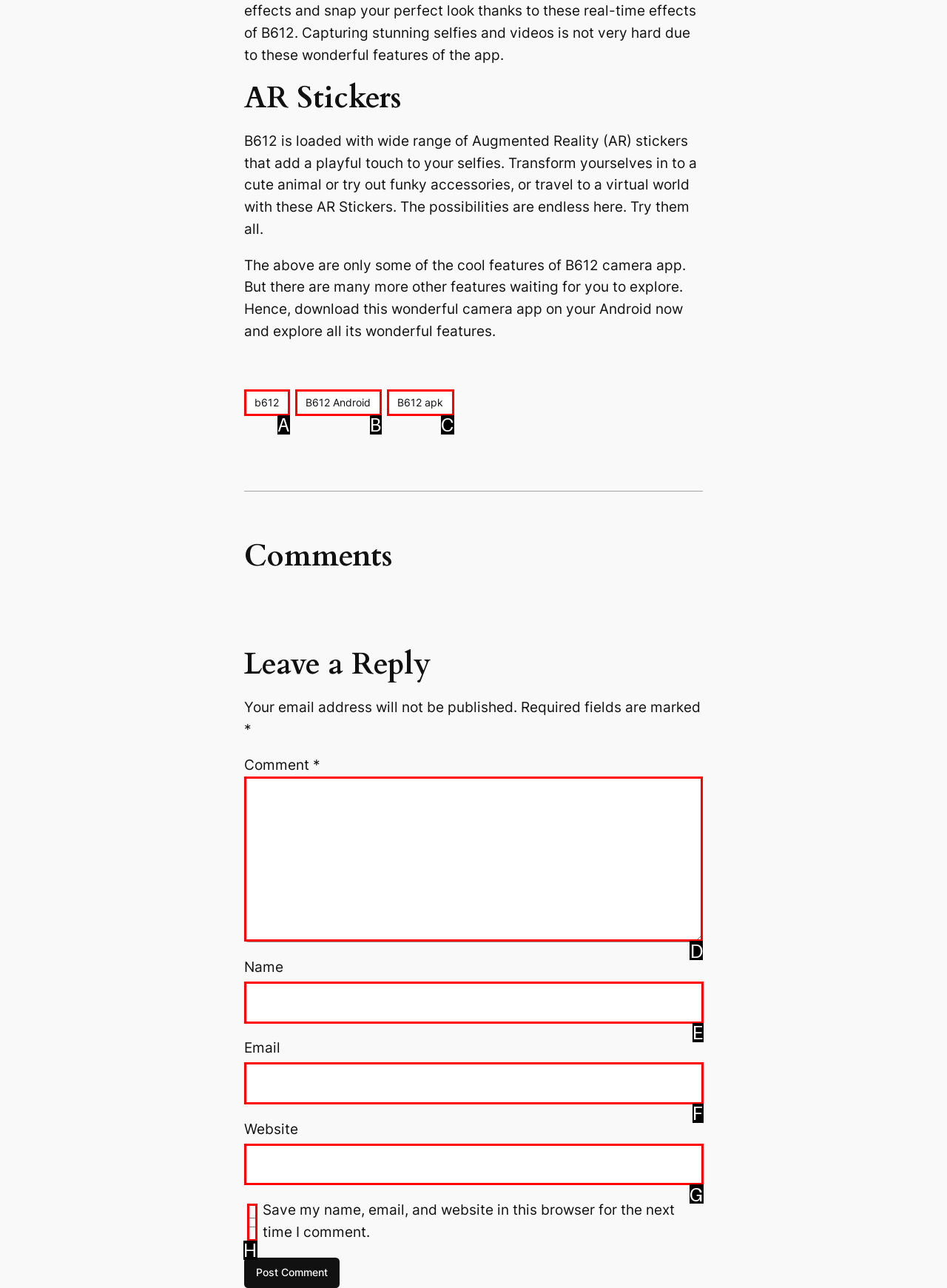Identify the letter of the option to click in order to Jump to 'Thrillers'. Answer with the letter directly.

None